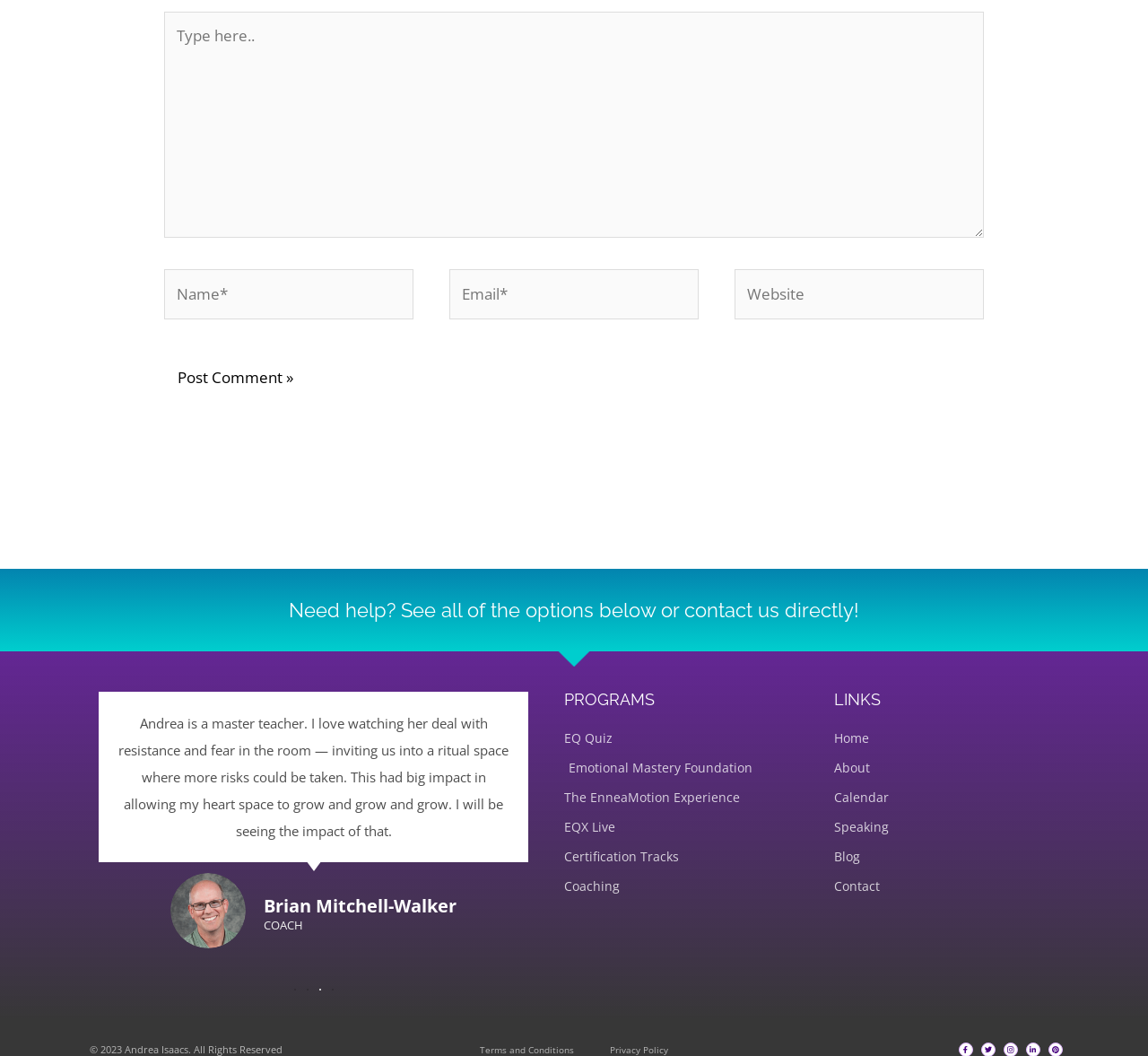Kindly determine the bounding box coordinates for the area that needs to be clicked to execute this instruction: "Contact us directly".

[0.727, 0.828, 0.934, 0.852]